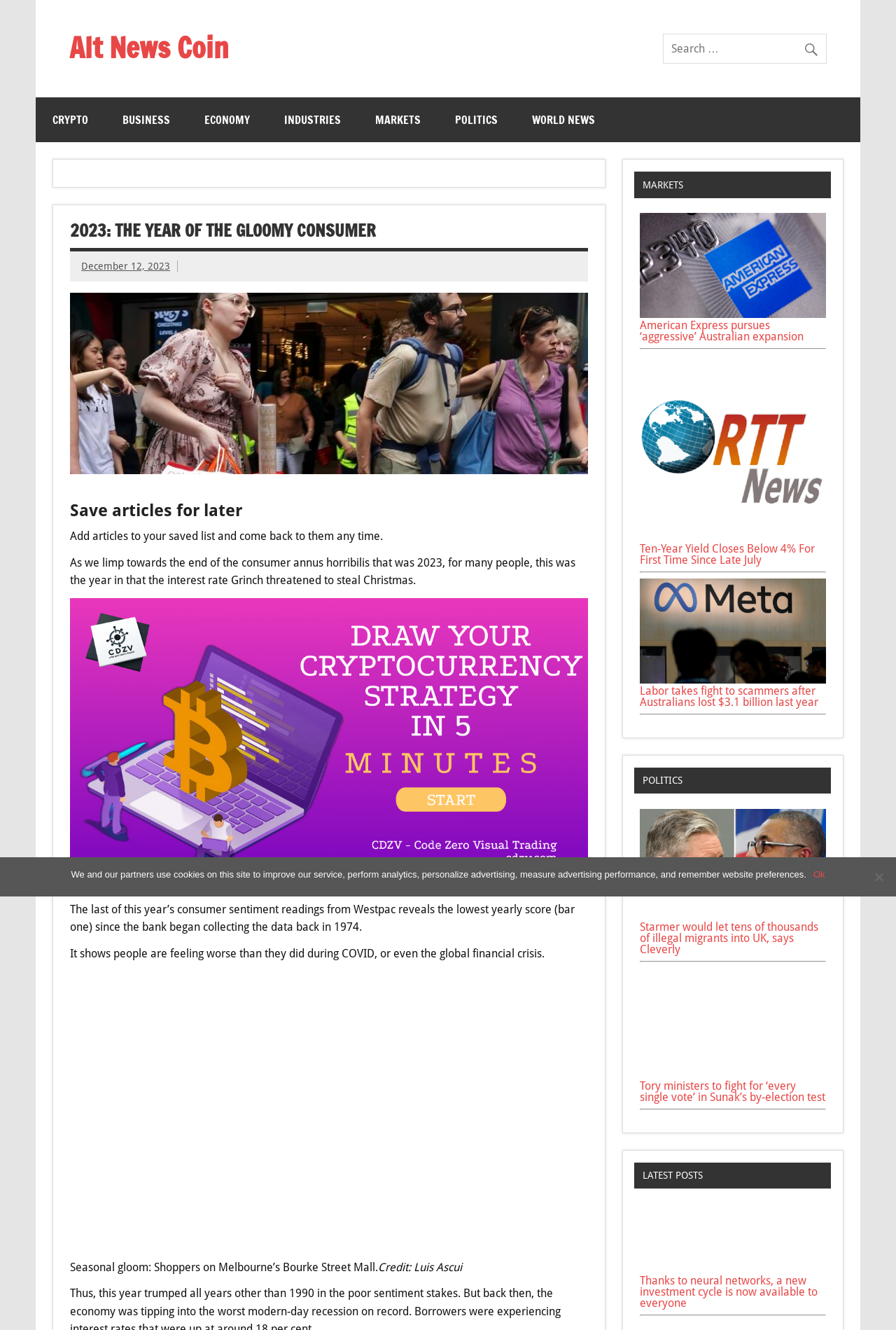What is the purpose of the search box?
Look at the webpage screenshot and answer the question with a detailed explanation.

I inferred the purpose of the search box by its location and design. It is placed at the top of the webpage, next to the website's logo, which is a common location for search boxes. The search box also has a magnifying glass icon, which is a common symbol for search functionality.